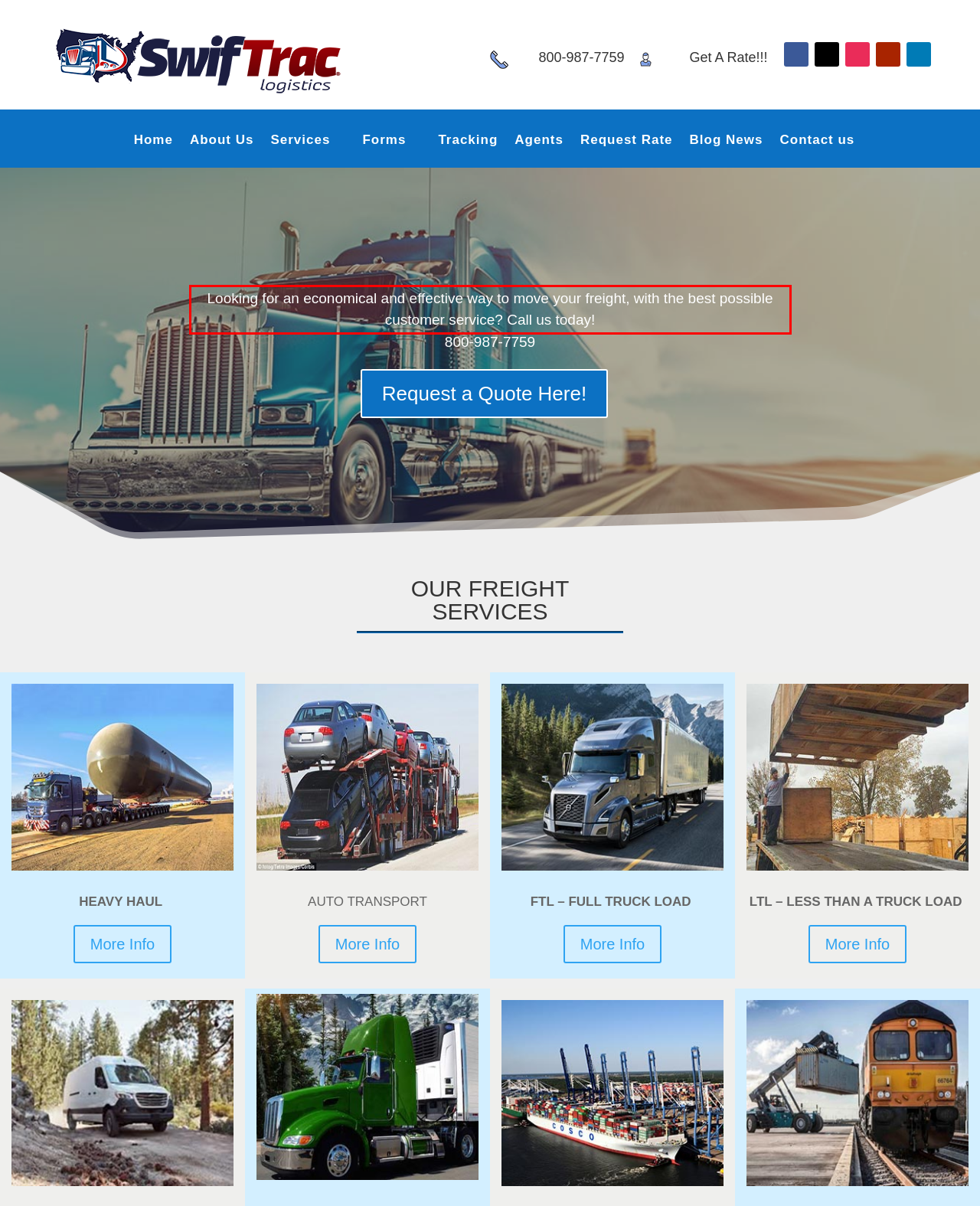Using the provided webpage screenshot, identify and read the text within the red rectangle bounding box.

Looking for an economical and effective way to move your freight, with the best possible customer service? Call us today!